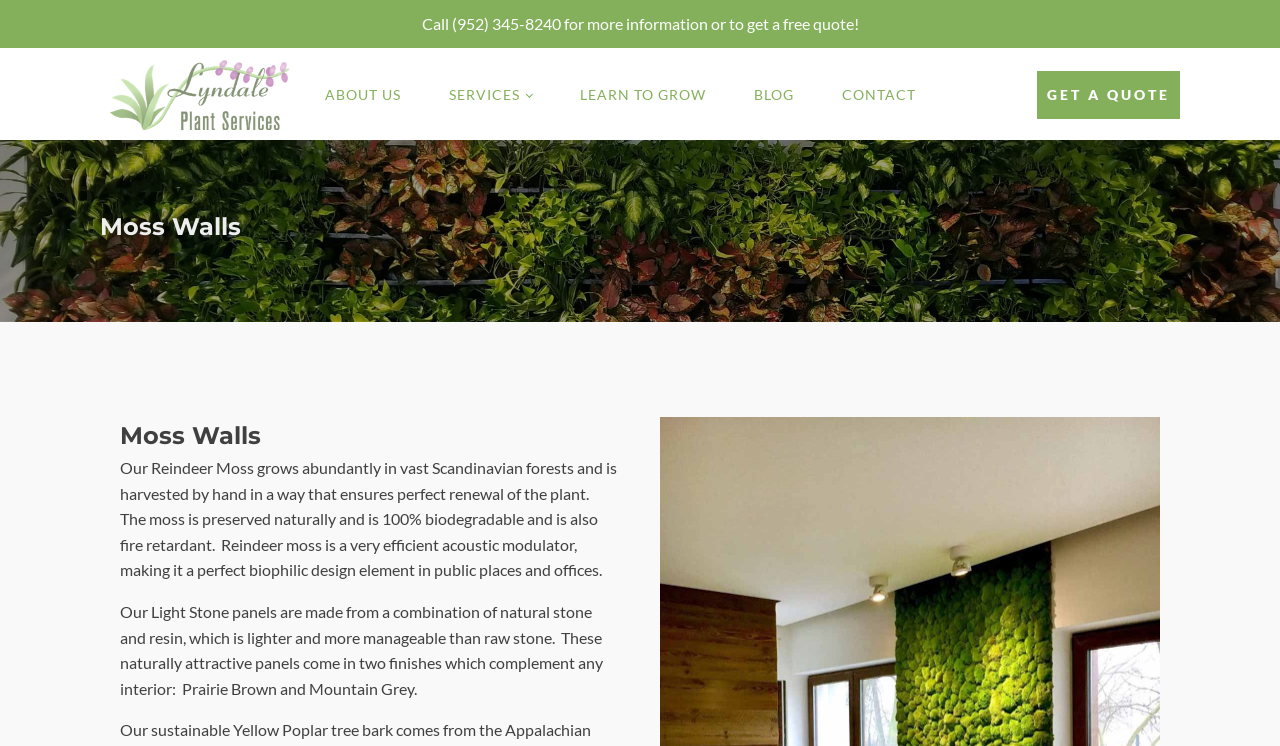Show me the bounding box coordinates of the clickable region to achieve the task as per the instruction: "Read more about 'Moss Walls'".

[0.078, 0.279, 0.188, 0.331]